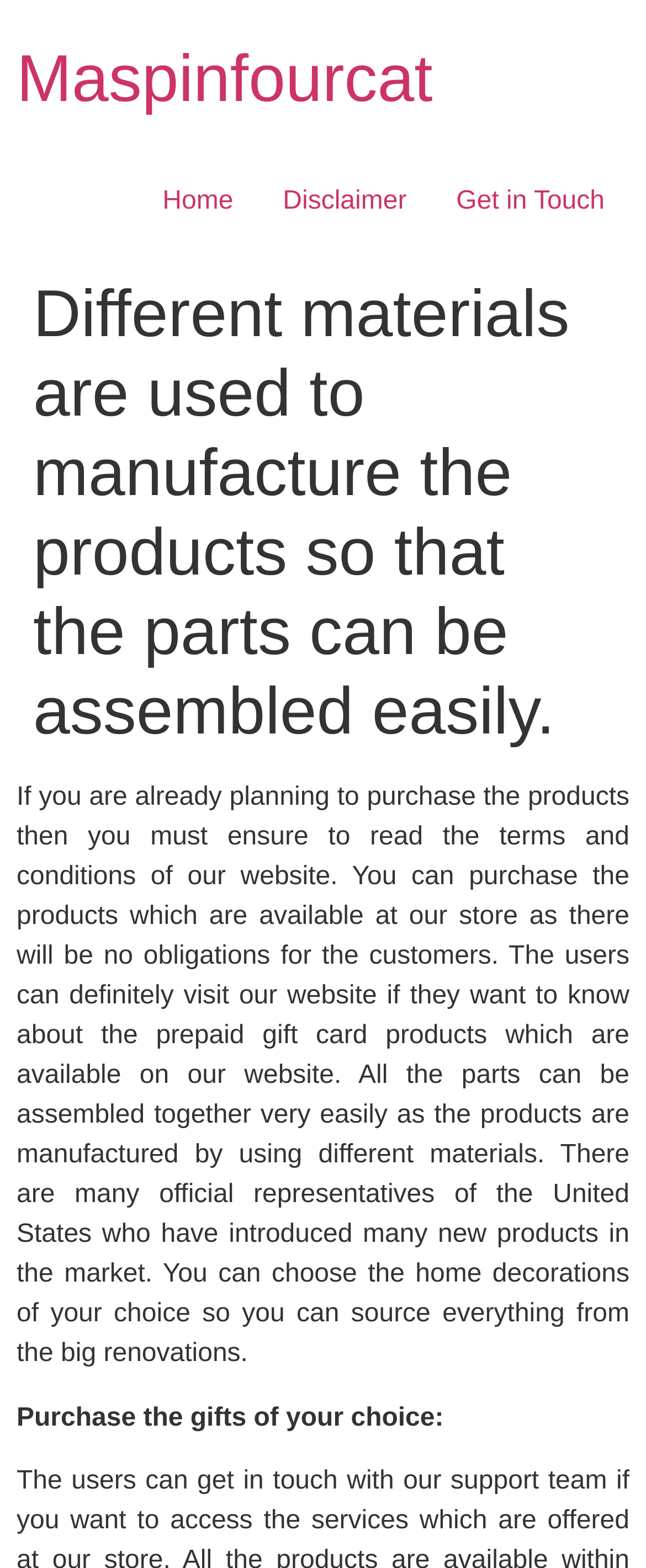Given the element description Disclaimer, identify the bounding box coordinates for the UI element on the webpage screenshot. The format should be (top-left x, top-left y, bottom-right x, bottom-right y), with values between 0 and 1.

[0.399, 0.108, 0.668, 0.15]